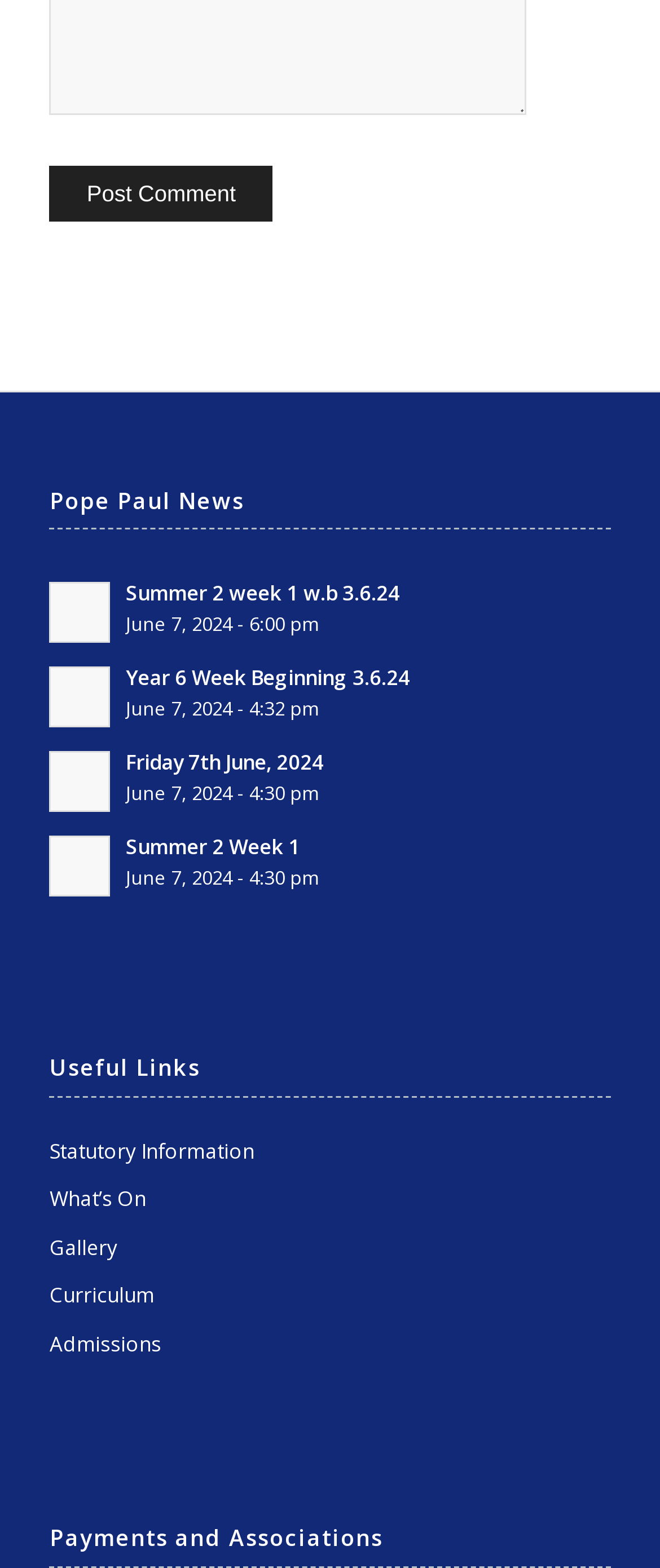How many headings are on the webpage?
Please ensure your answer to the question is detailed and covers all necessary aspects.

There are three headings on the webpage: 'Pope Paul News', 'Useful Links', and 'Payments and Associations'. These headings help to organize the content on the webpage and provide a clear structure for users to navigate.